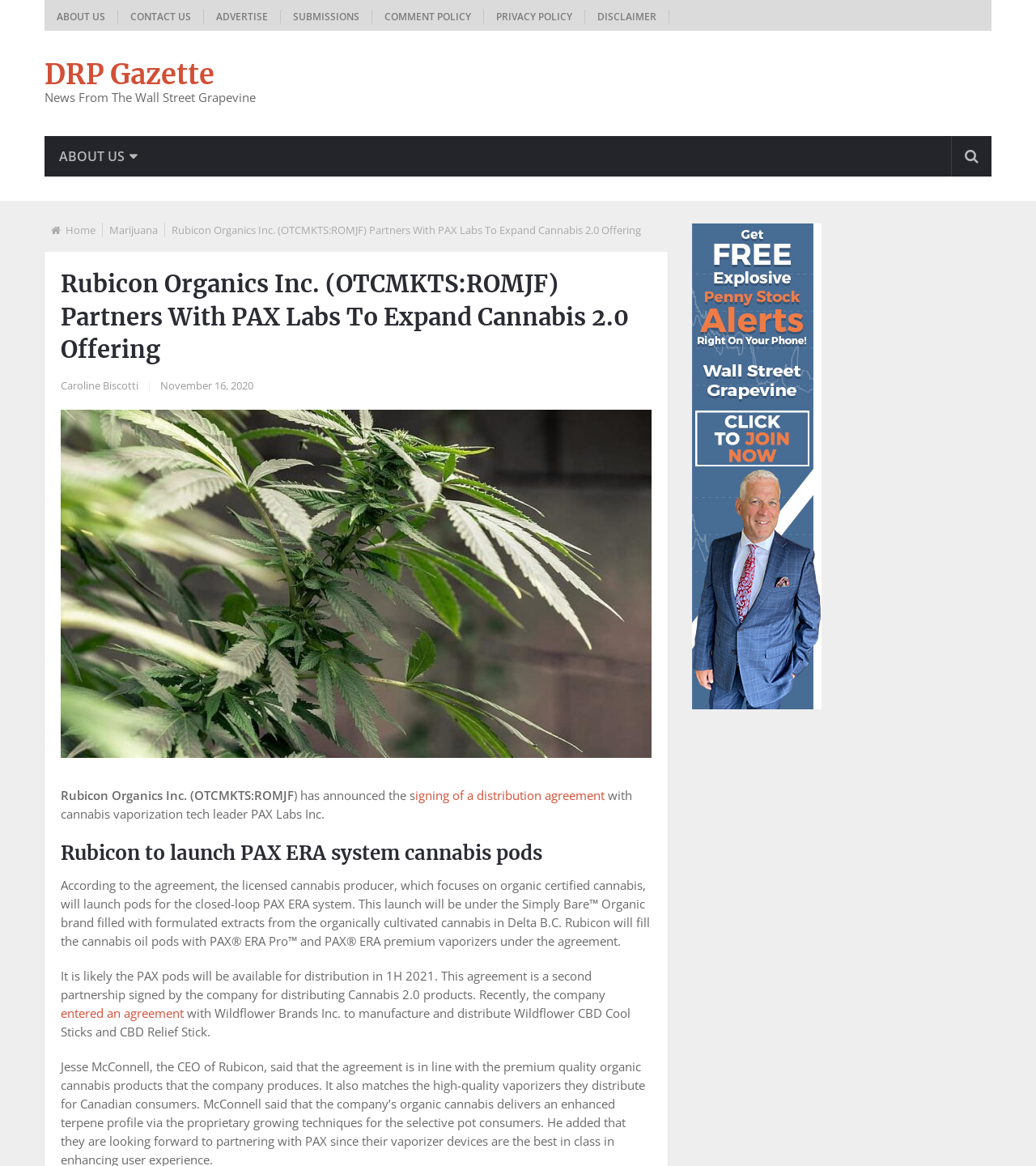Specify the bounding box coordinates of the area to click in order to follow the given instruction: "Post a comment."

None